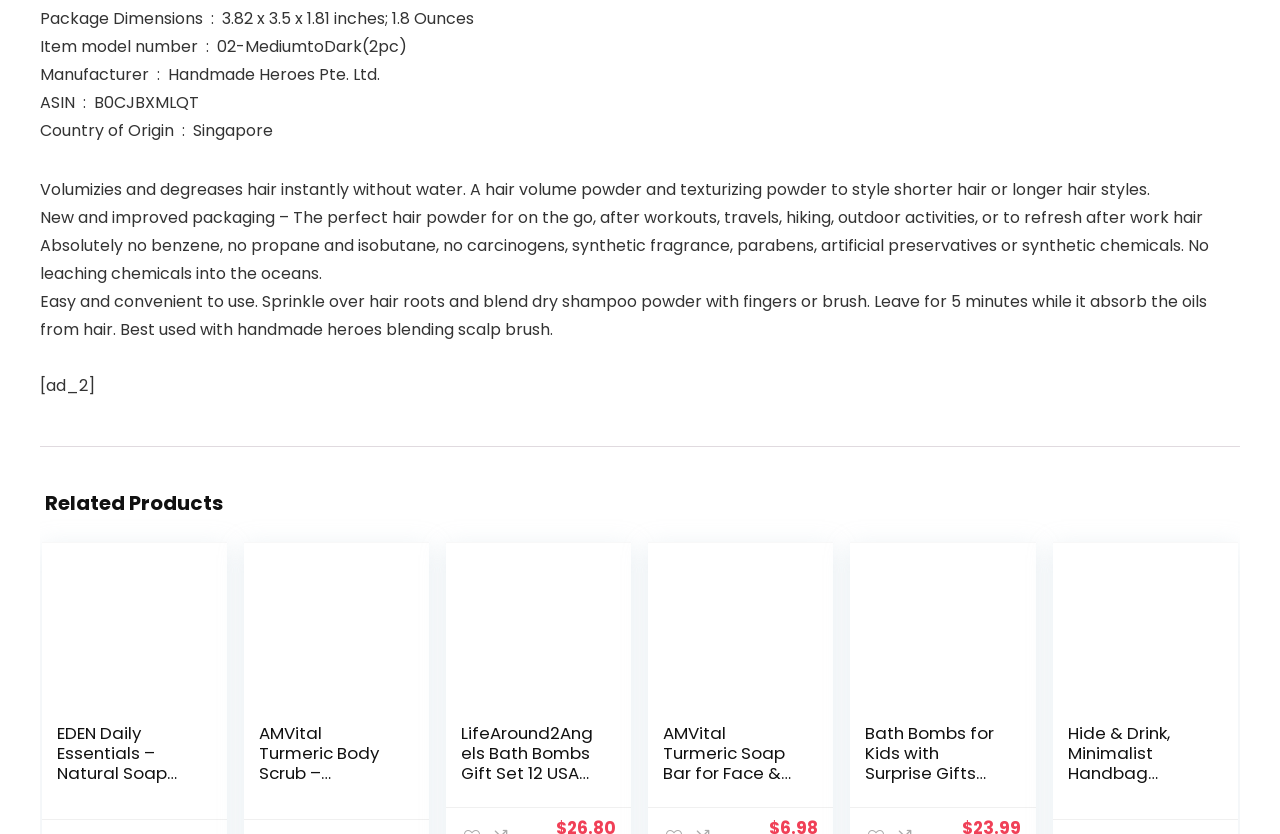Respond to the question below with a concise word or phrase:
What is the copyright year of the website?

2023